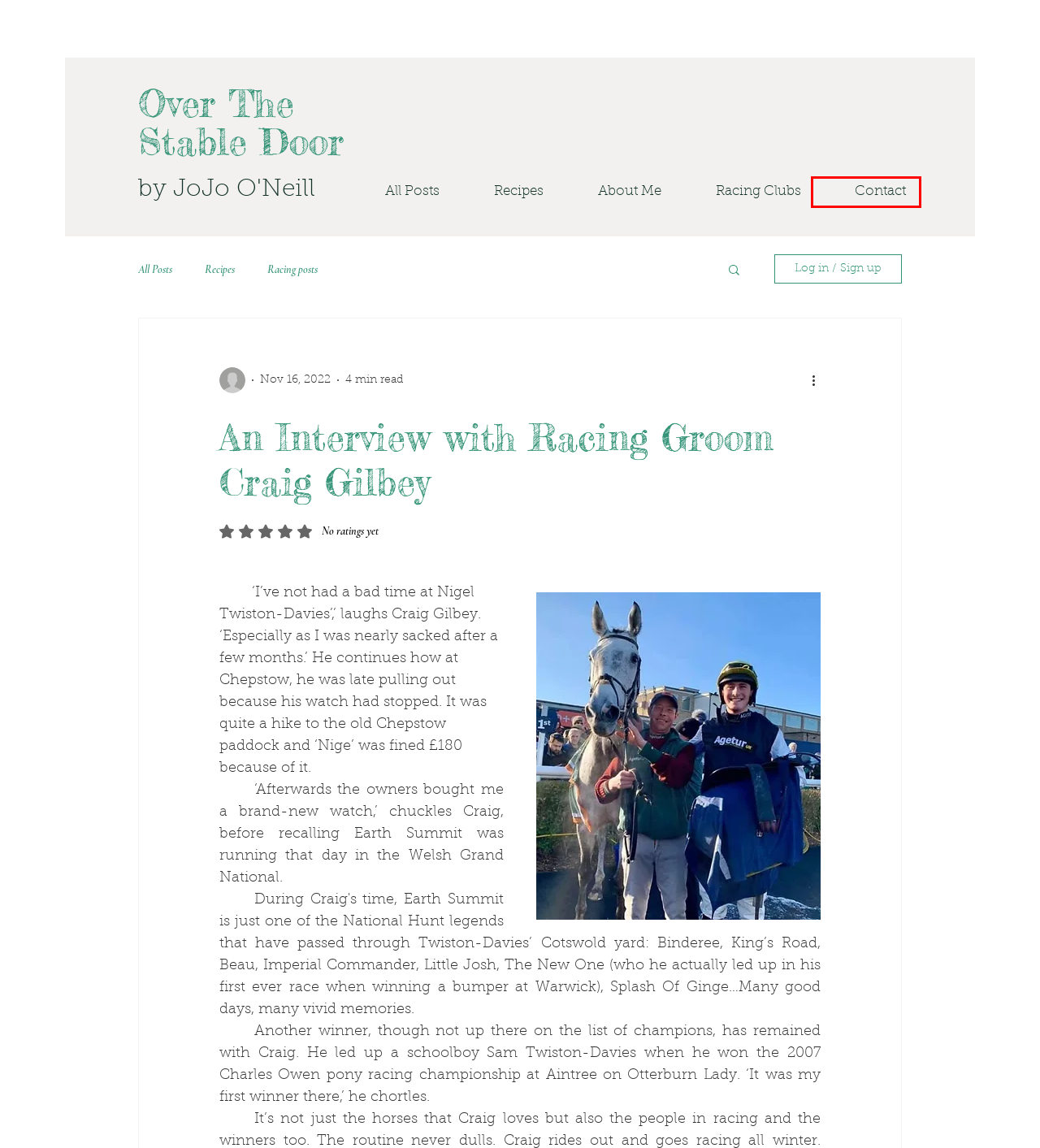You have a screenshot of a webpage with a red rectangle bounding box around an element. Identify the best matching webpage description for the new page that appears after clicking the element in the bounding box. The descriptions are:
A. Contact  |  Over The Stable Door |  Jojo O’Neill and Horseracing blog
B. Recipes  |  Over The Stable Door |  Jojo O’Neill and Horseracing blog
C. All Posts | OverTheStableDoor
D. All Posts  |  Over The Stable Door |  Jojo O’Neill and Horseracing blog
E. Racing posts
F. About  |  Over The Stable Door |  Jojo O’Neill and Horseracing blog
G. Over The Stable Door |  Jojo O’Neill and Horseracing blog
H. Recipes

A